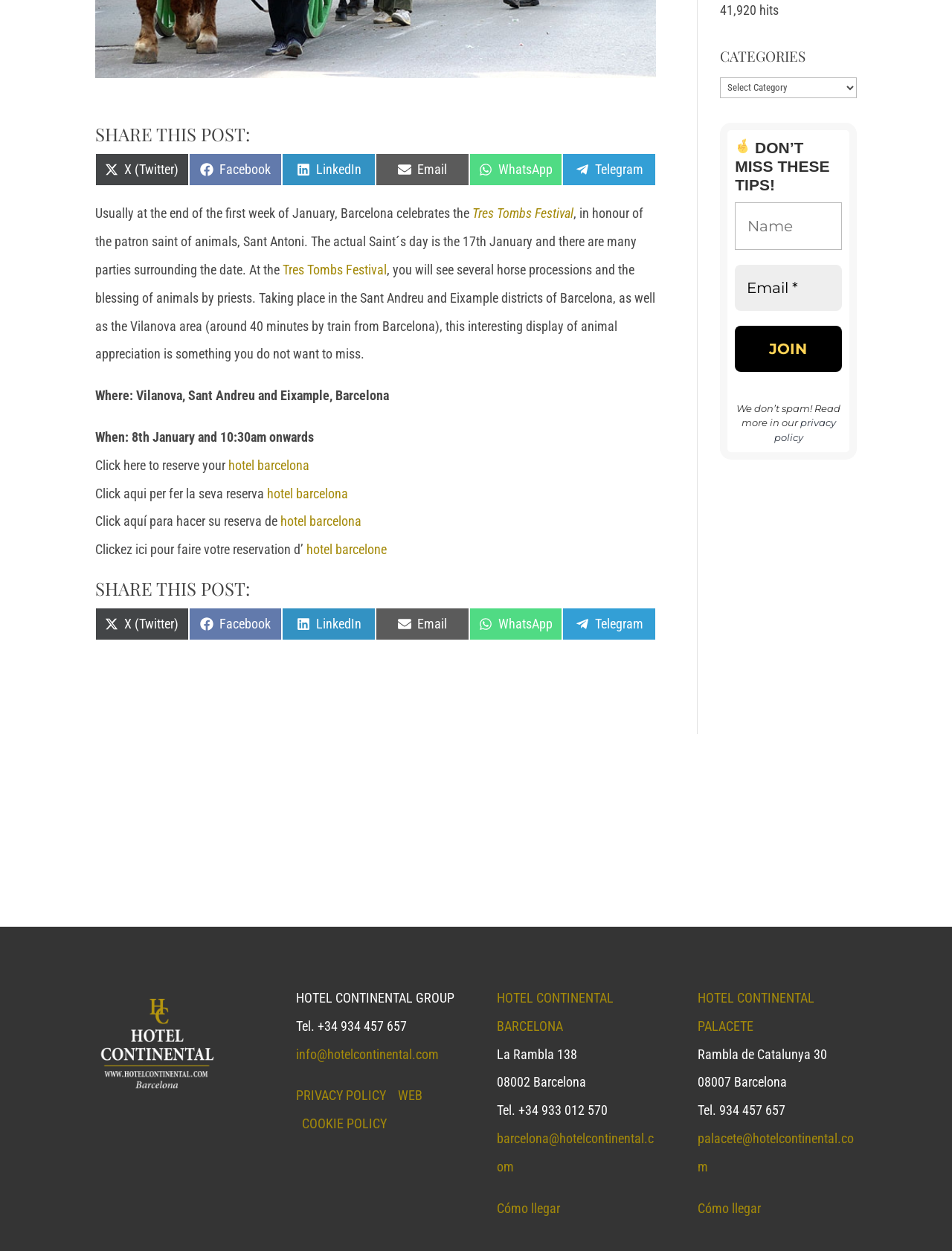Identify the bounding box coordinates for the UI element that matches this description: "Share on WhatsApp".

[0.493, 0.123, 0.591, 0.149]